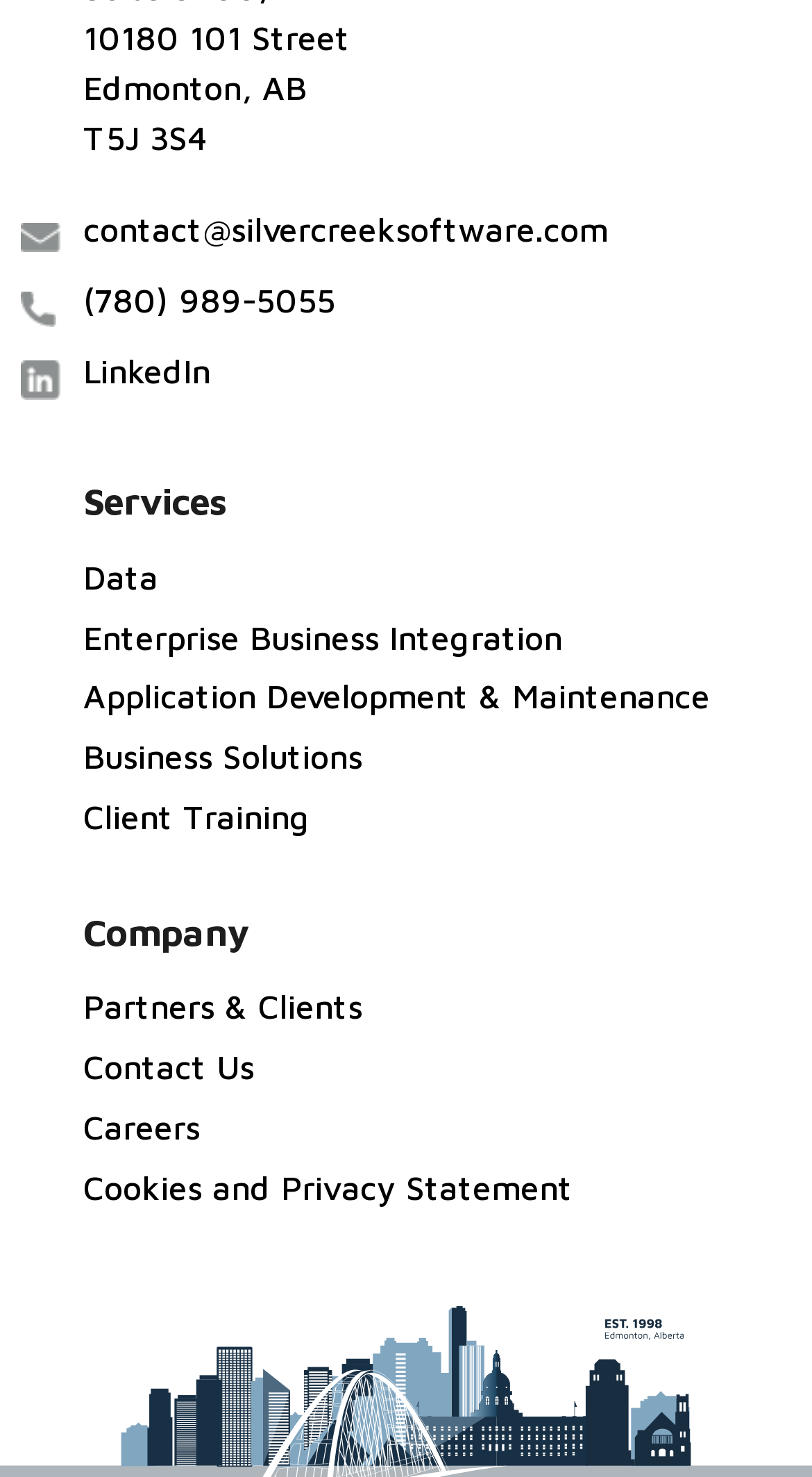Please locate the bounding box coordinates of the element that should be clicked to achieve the given instruction: "view services".

[0.103, 0.325, 0.962, 0.356]